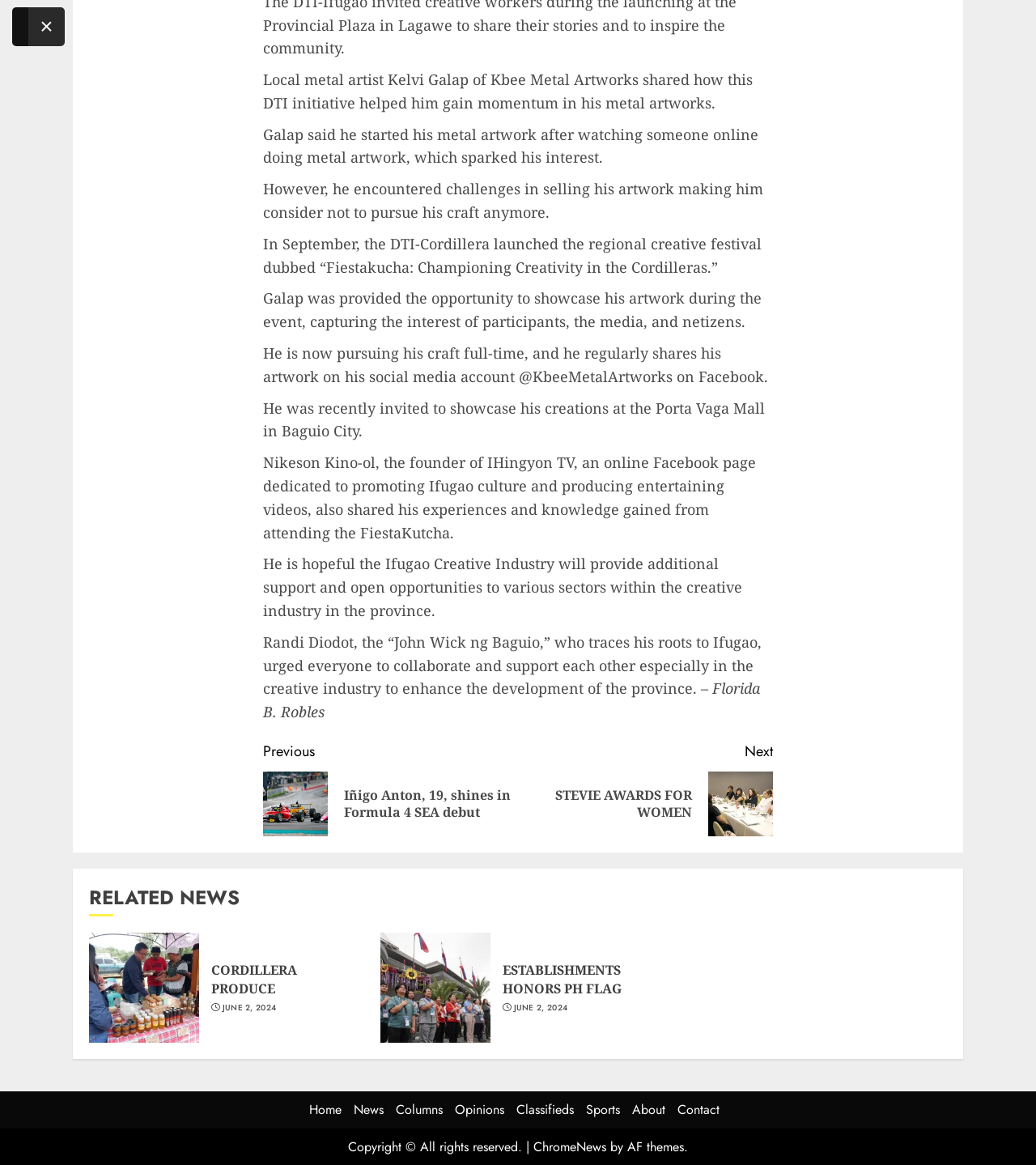Determine the bounding box coordinates for the clickable element required to fulfill the instruction: "Go to 'Home'". Provide the coordinates as four float numbers between 0 and 1, i.e., [left, top, right, bottom].

[0.298, 0.944, 0.329, 0.96]